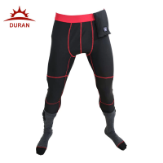Please provide a detailed answer to the question below based on the screenshot: 
What is the purpose of the reinforced areas?

According to the caption, the design features 'reinforced areas for durability and functionality', implying that these areas are intended to provide added strength and usability for the pants.